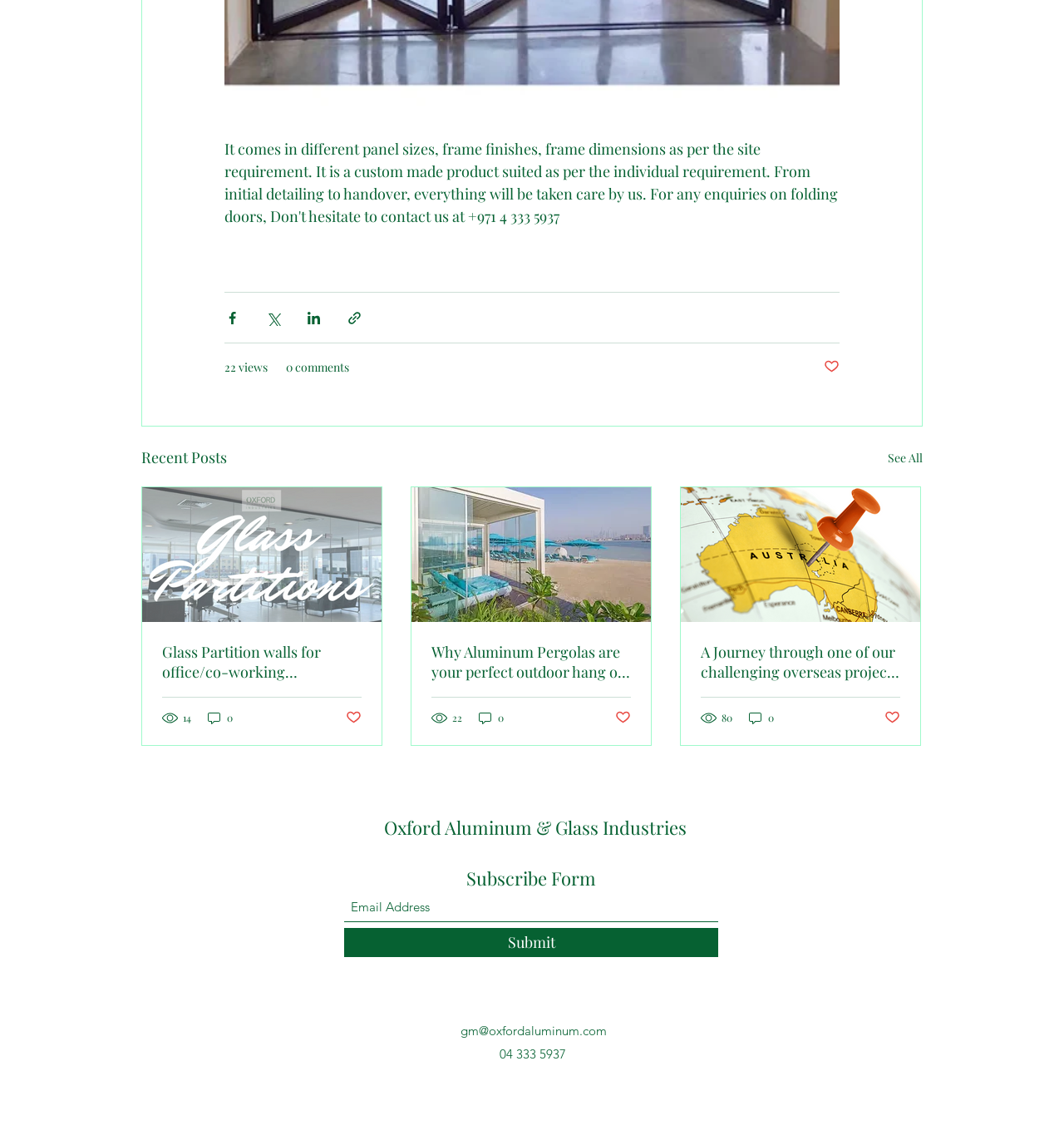Show the bounding box coordinates of the region that should be clicked to follow the instruction: "Subscribe with email."

[0.323, 0.783, 0.675, 0.809]